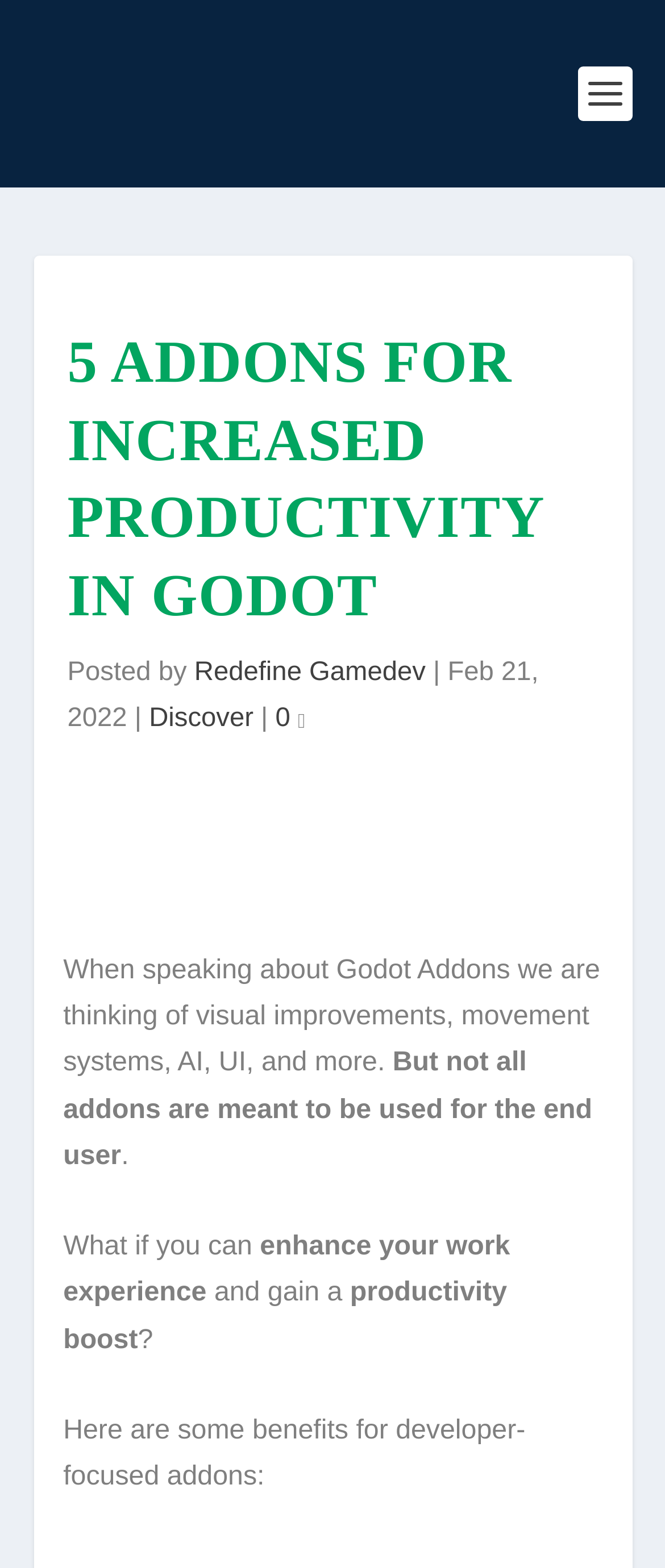Using the information shown in the image, answer the question with as much detail as possible: How many comments does the article have?

The comment count can be found by looking at the link '0 ' which is located below the main heading. The number '0' is enclosed in the link, indicating that the article has 0 comments.